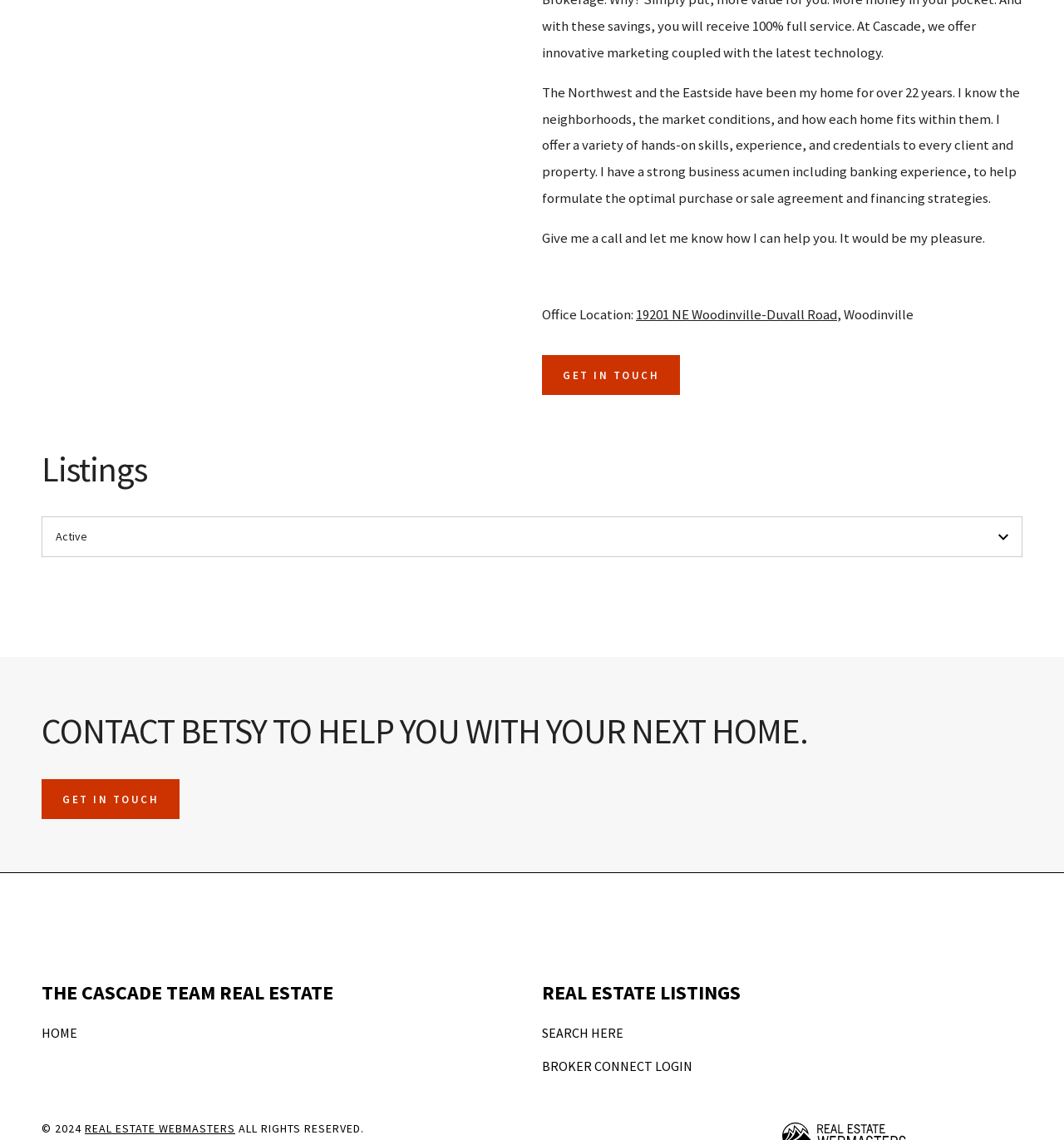With reference to the image, please provide a detailed answer to the following question: What is the office location of the real estate agent?

The office location is mentioned in the text 'Office Location:' followed by the address '19201 NE Woodinville-Duvall Road' and the city 'Woodinville'.